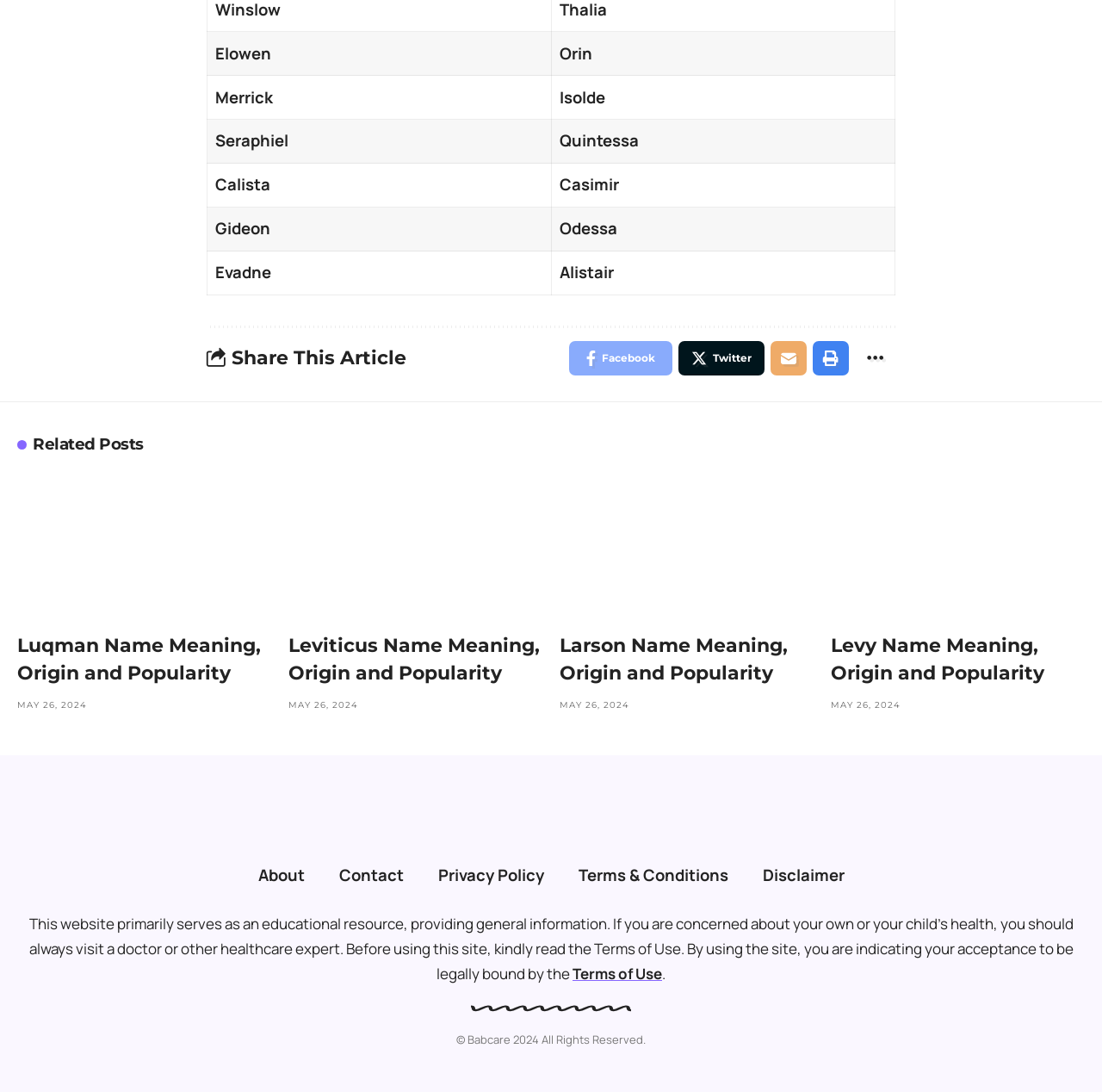What is the date of the related posts?
Answer the question based on the image using a single word or a brief phrase.

MAY 26, 2024